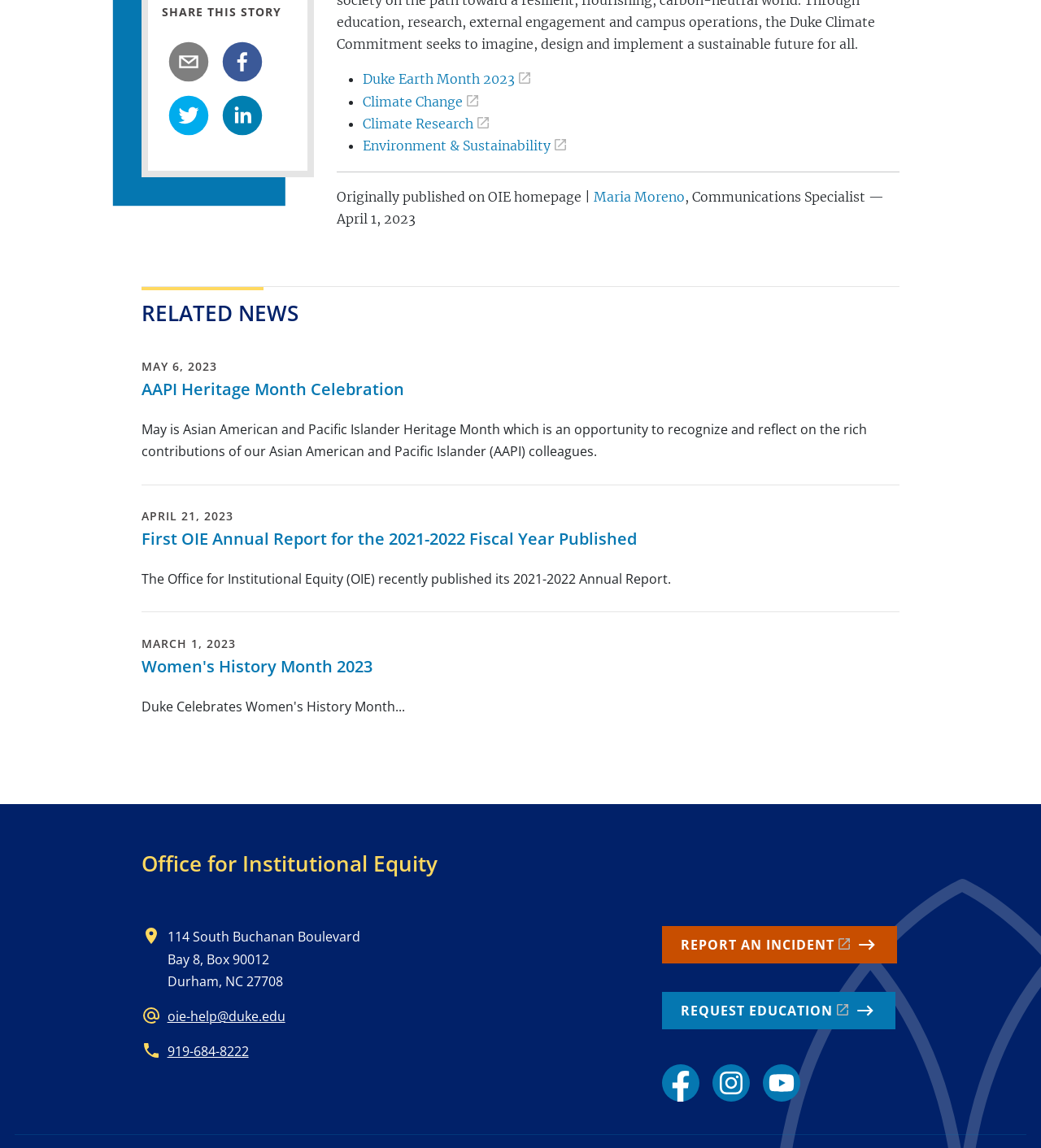Locate the bounding box coordinates of the UI element described by: "Request Education". The bounding box coordinates should consist of four float numbers between 0 and 1, i.e., [left, top, right, bottom].

[0.636, 0.864, 0.86, 0.896]